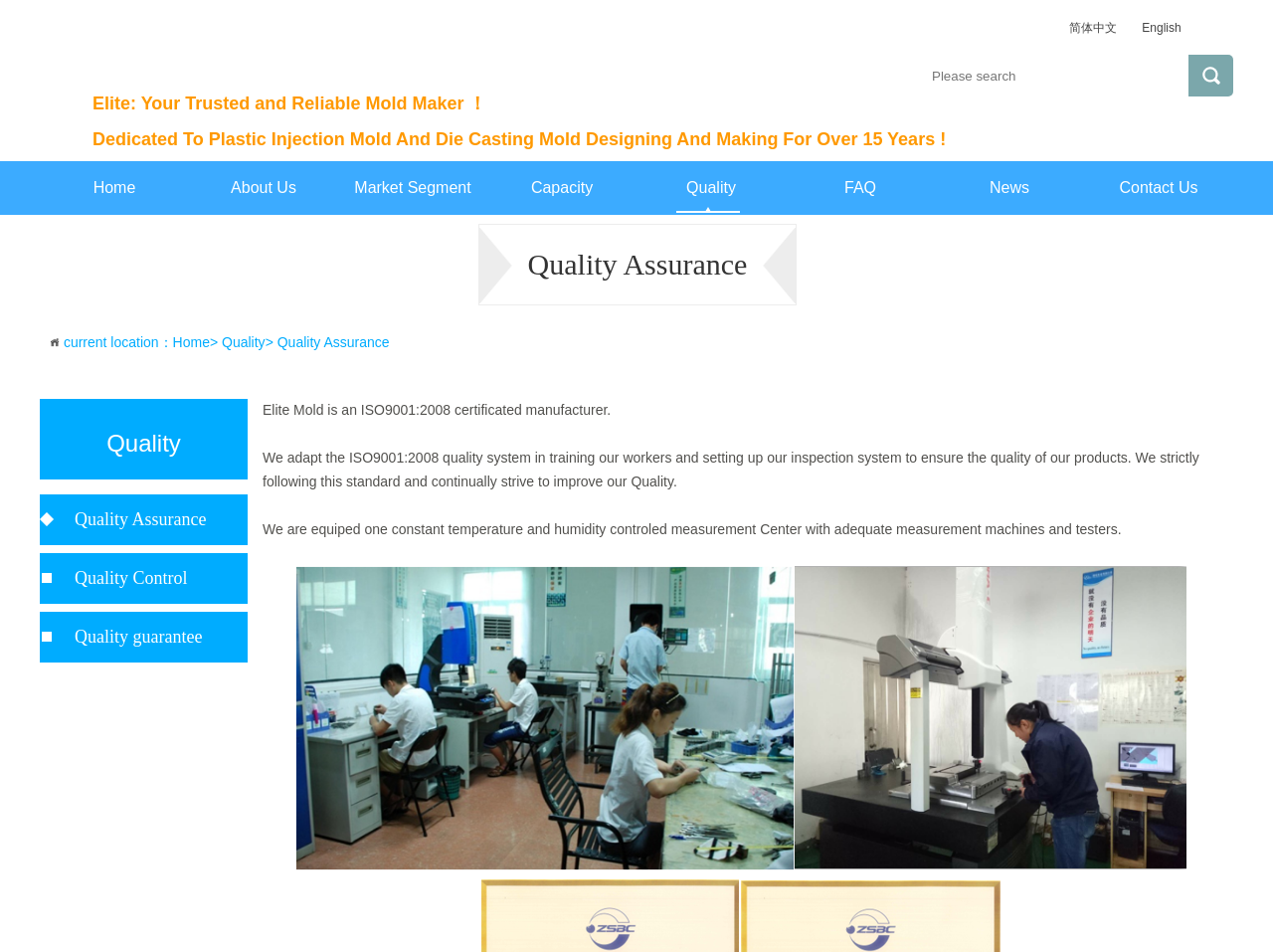Calculate the bounding box coordinates of the UI element given the description: "Quality Control".

[0.031, 0.581, 0.222, 0.633]